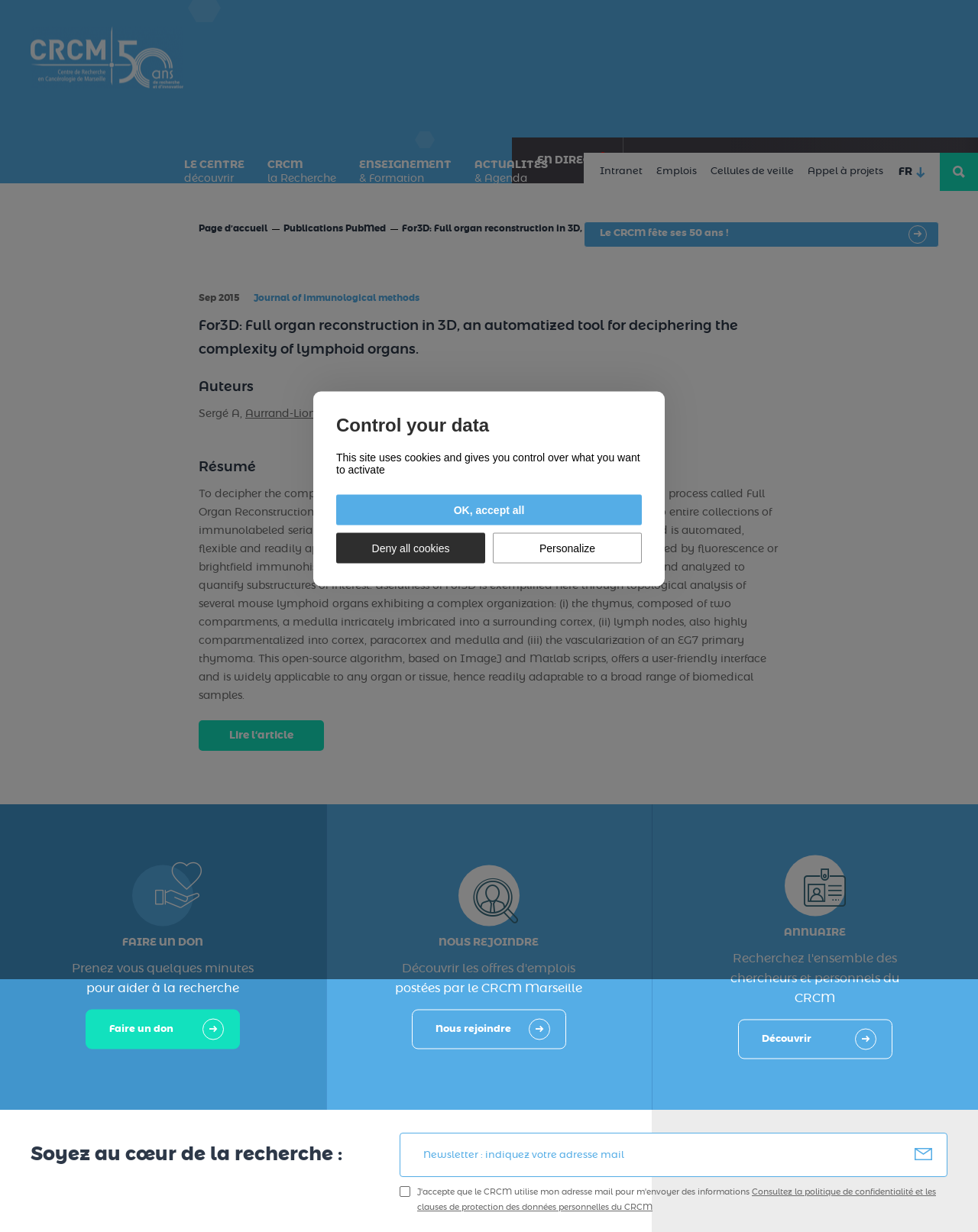What is the name of the research center?
Using the image provided, answer with just one word or phrase.

CRCM